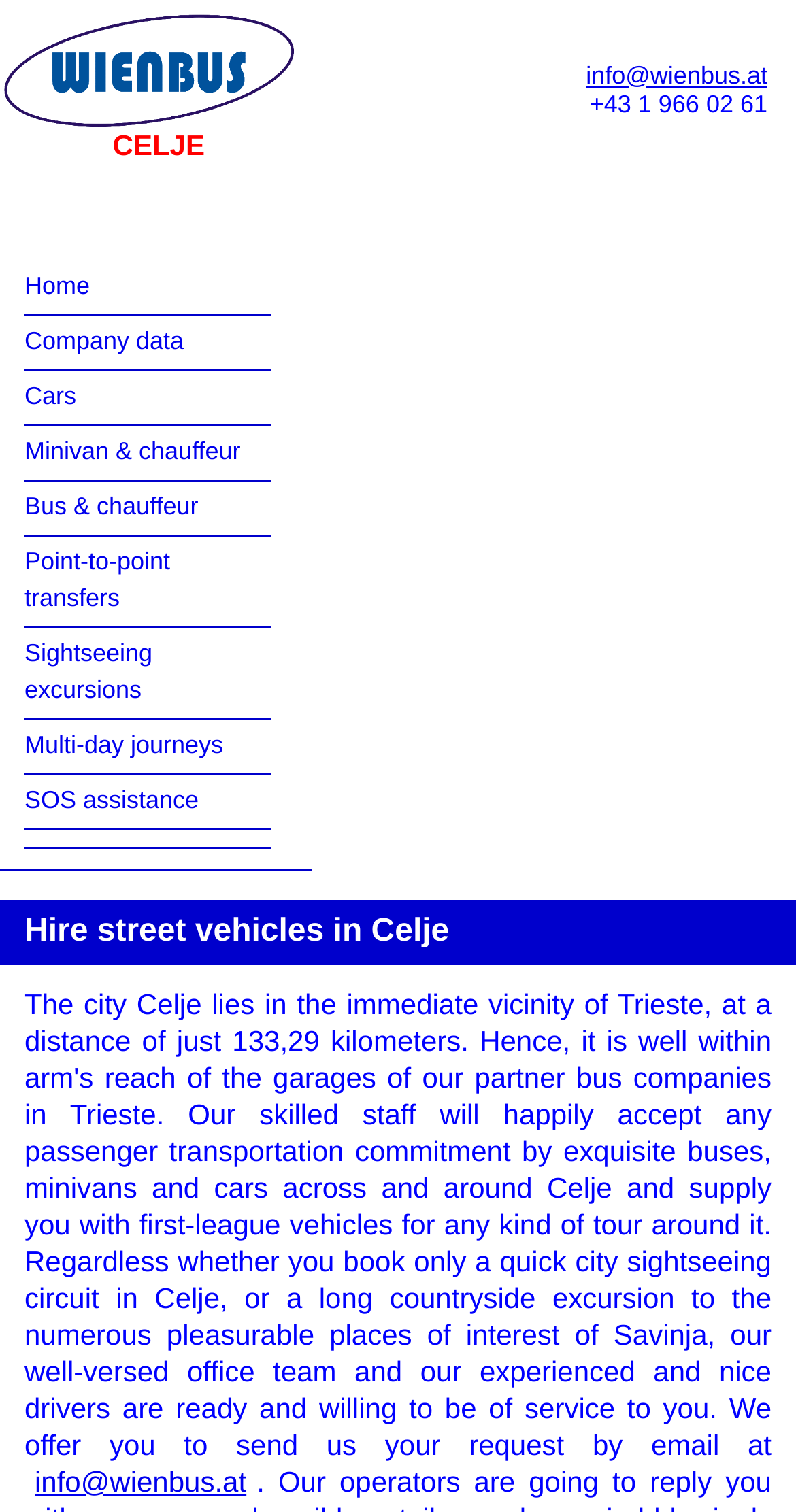Determine the bounding box coordinates for the HTML element described here: "Minivan & chauffeur".

[0.031, 0.289, 0.302, 0.308]